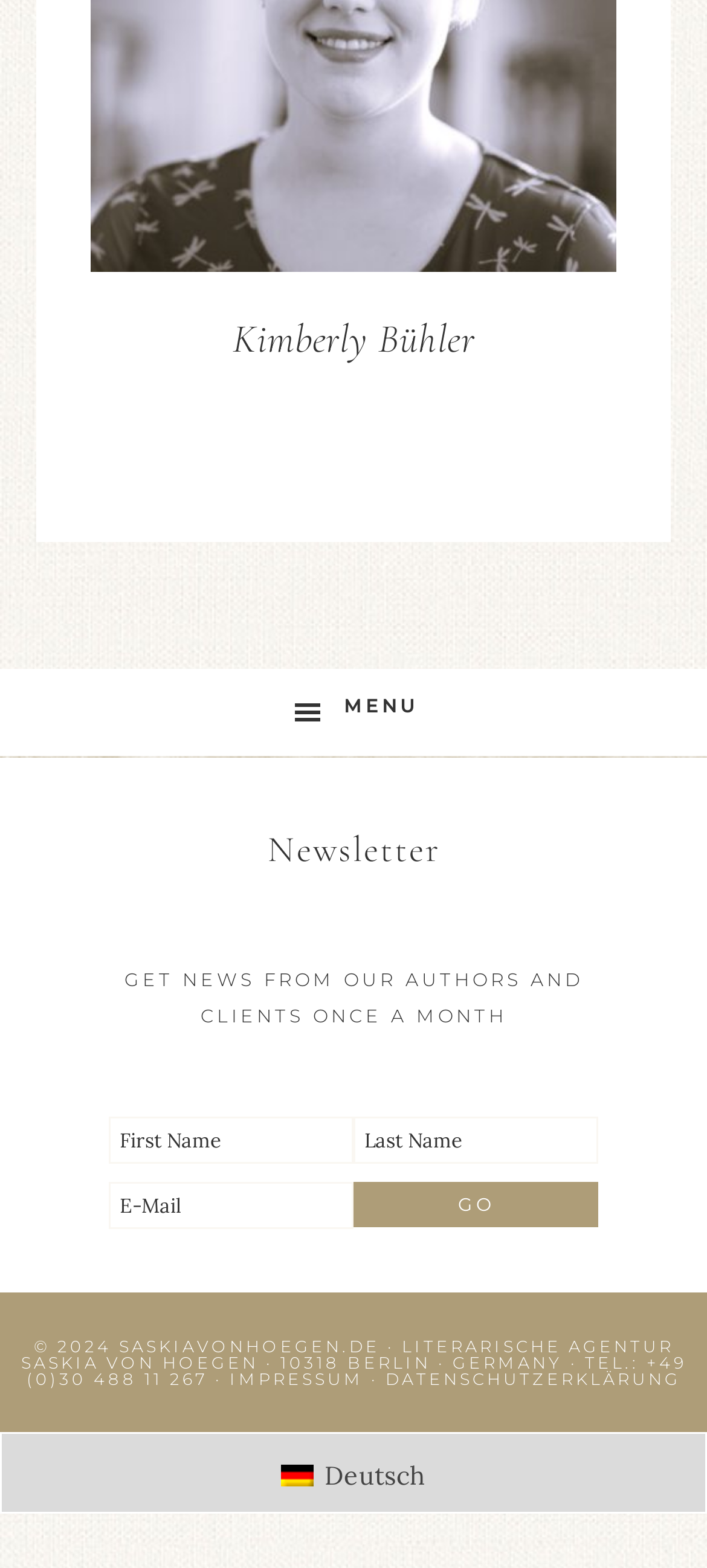Identify the bounding box coordinates for the UI element described as: "News". The coordinates should be provided as four floats between 0 and 1: [left, top, right, bottom].

None